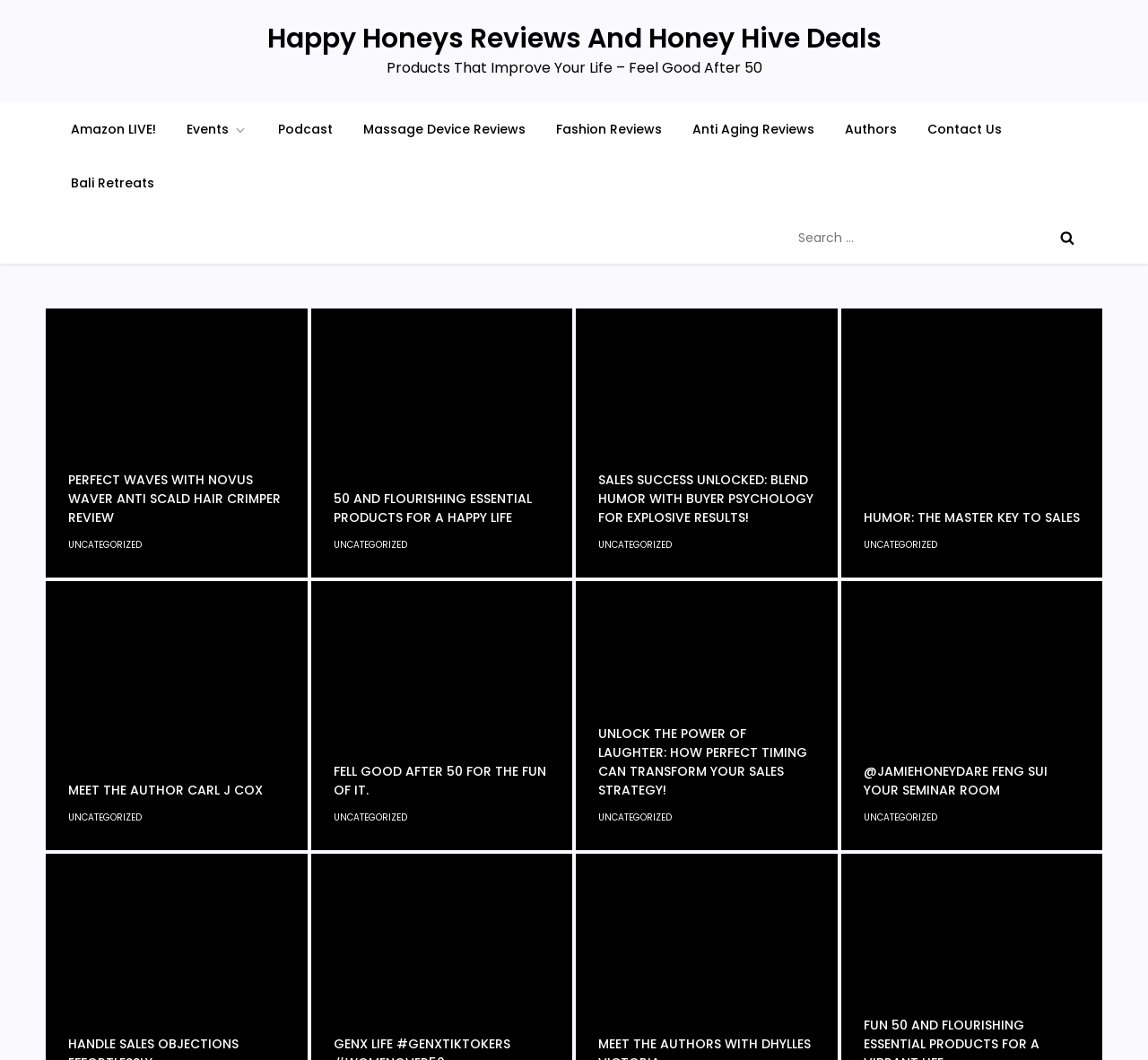Please identify the bounding box coordinates of where to click in order to follow the instruction: "Check the events page".

[0.151, 0.096, 0.227, 0.147]